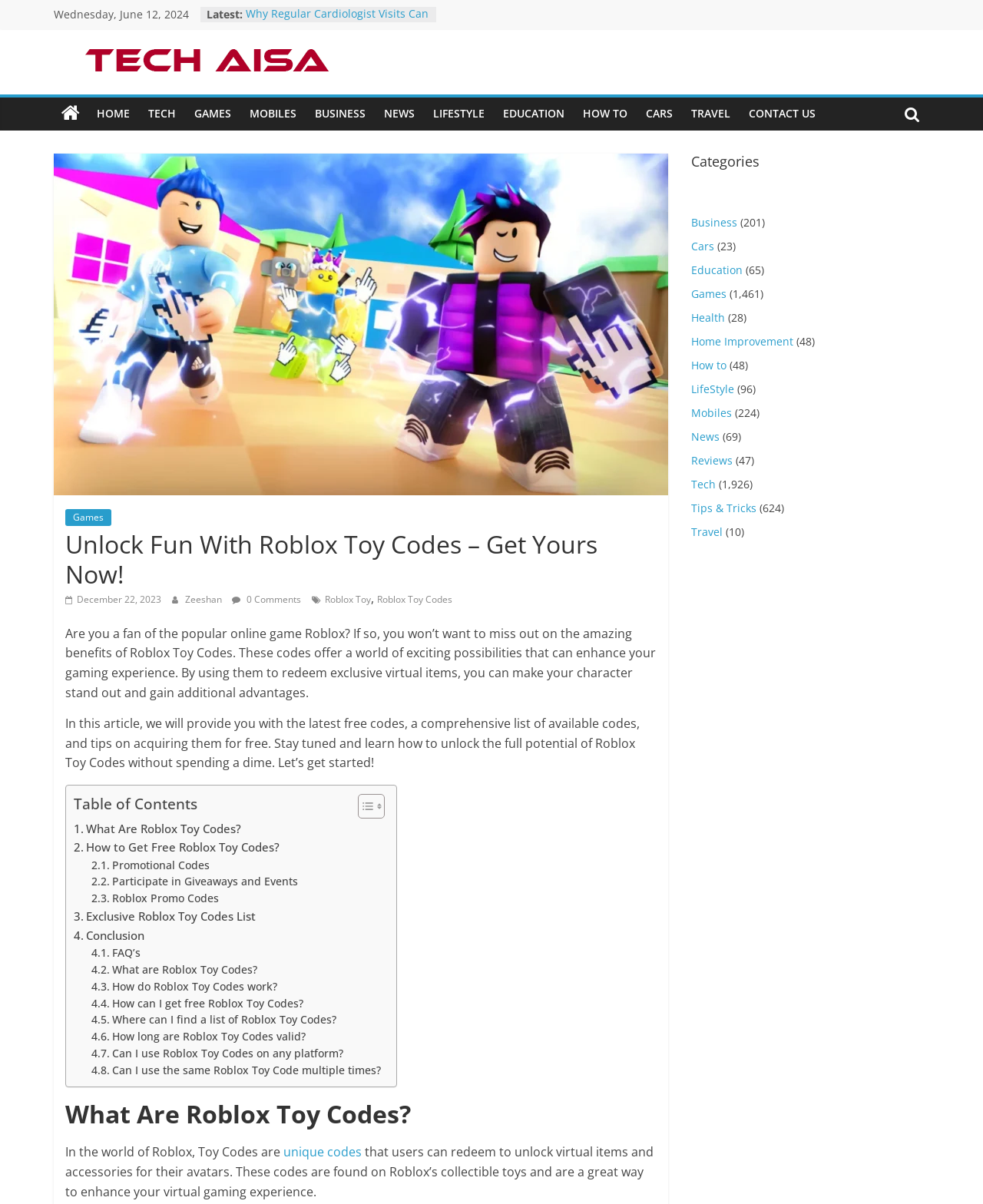Please determine the bounding box coordinates of the element's region to click for the following instruction: "Click on the 'Games' link".

[0.188, 0.081, 0.245, 0.108]